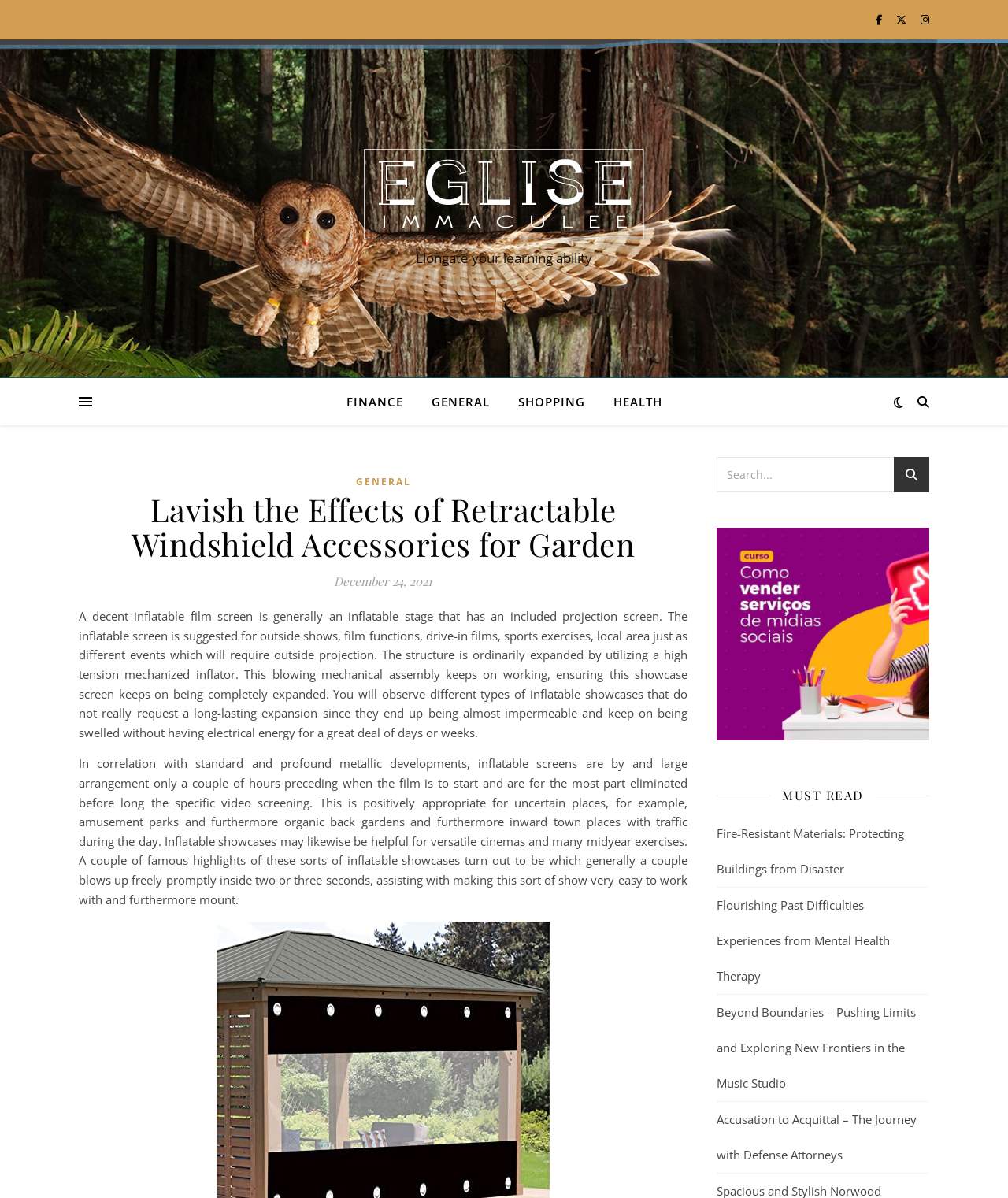Utilize the information from the image to answer the question in detail:
What is the purpose of an inflatable film screen?

Based on the webpage content, an inflatable film screen is suggested for outside shows, film functions, drive-in films, sports exercises, local area just as different events which will require outside projection.